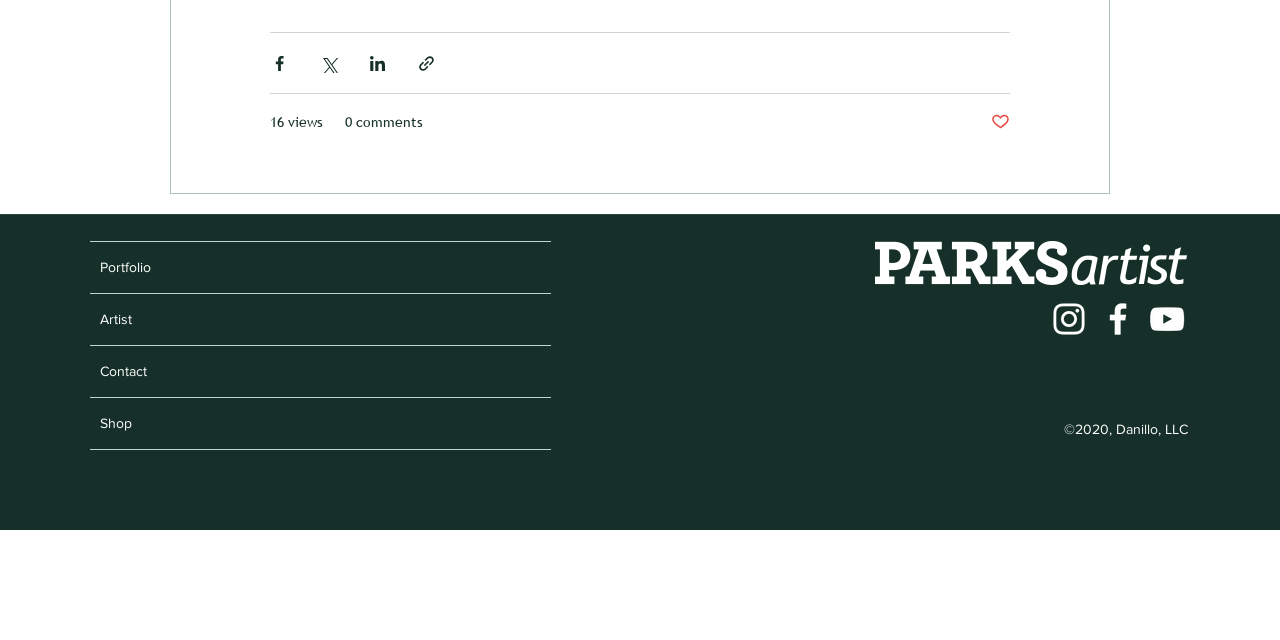Given the element description, predict the bounding box coordinates in the format (top-left x, top-left y, bottom-right x, bottom-right y), using floating point numbers between 0 and 1: 0 comments

[0.27, 0.175, 0.33, 0.208]